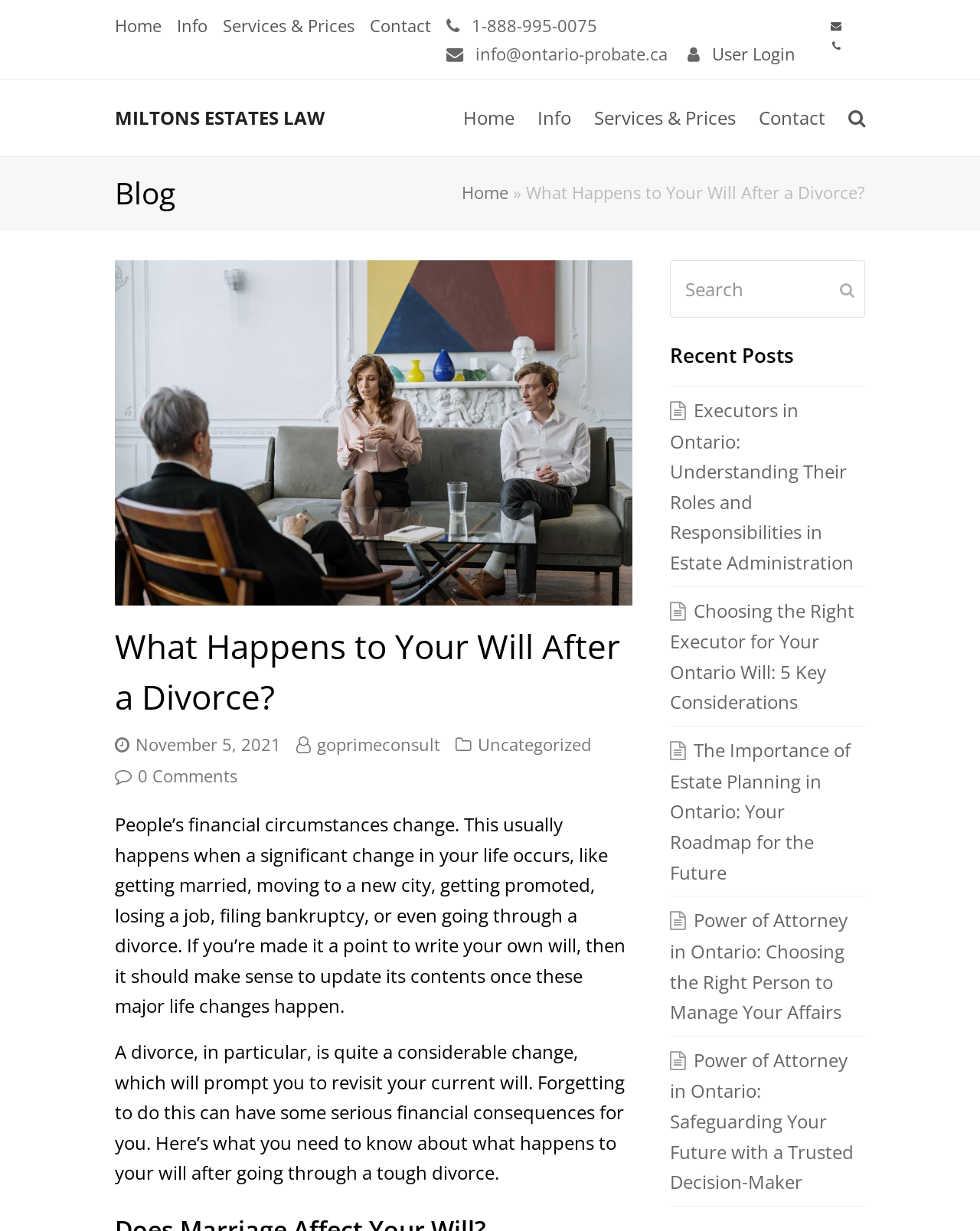Based on the element description "parent_node: Search name="s" placeholder="Search"", predict the bounding box coordinates of the UI element.

[0.684, 0.211, 0.883, 0.258]